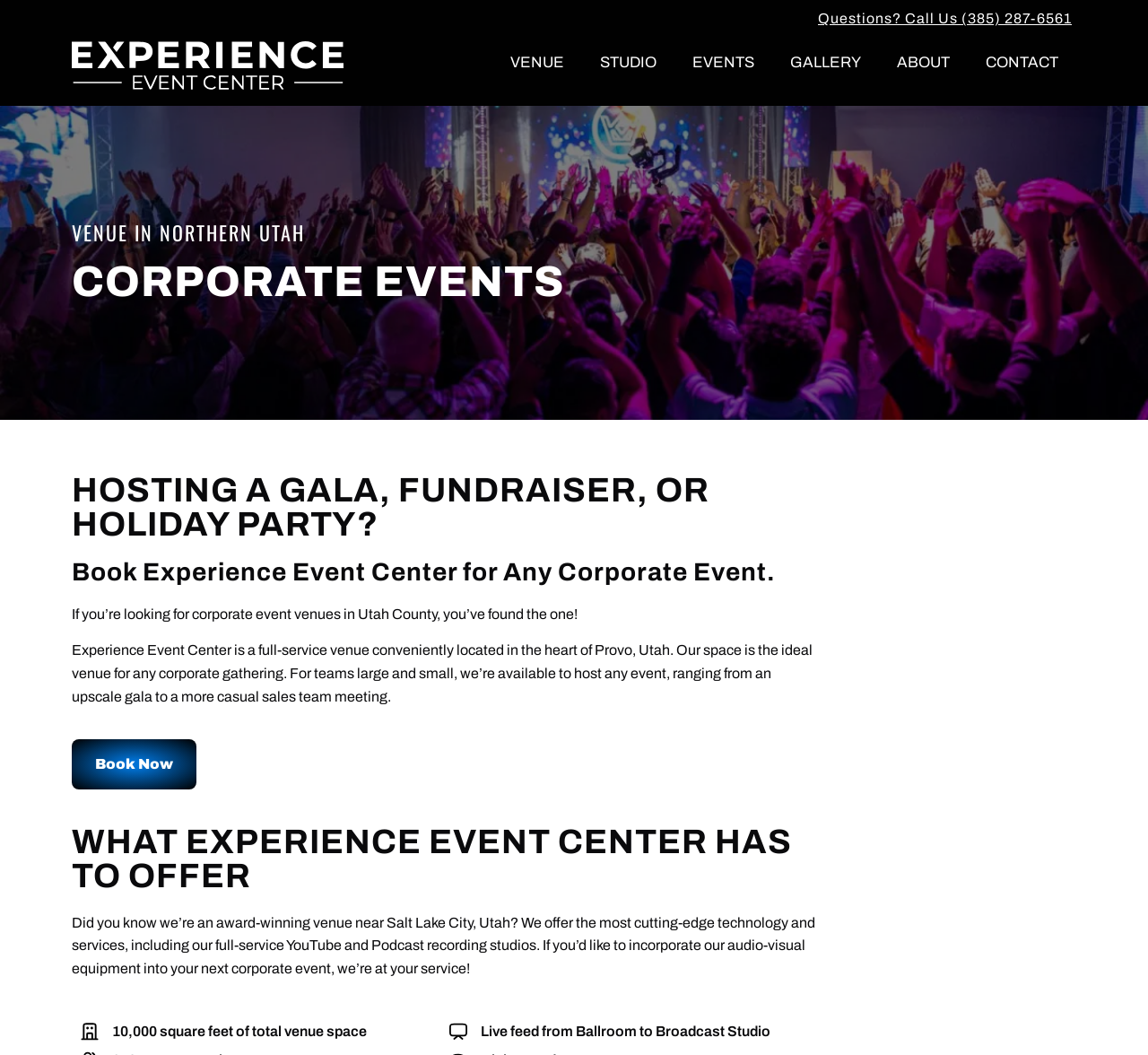Find the bounding box coordinates for the UI element whose description is: "title="Home - Experience Event Center"". The coordinates should be four float numbers between 0 and 1, in the format [left, top, right, bottom].

[0.062, 0.039, 0.299, 0.085]